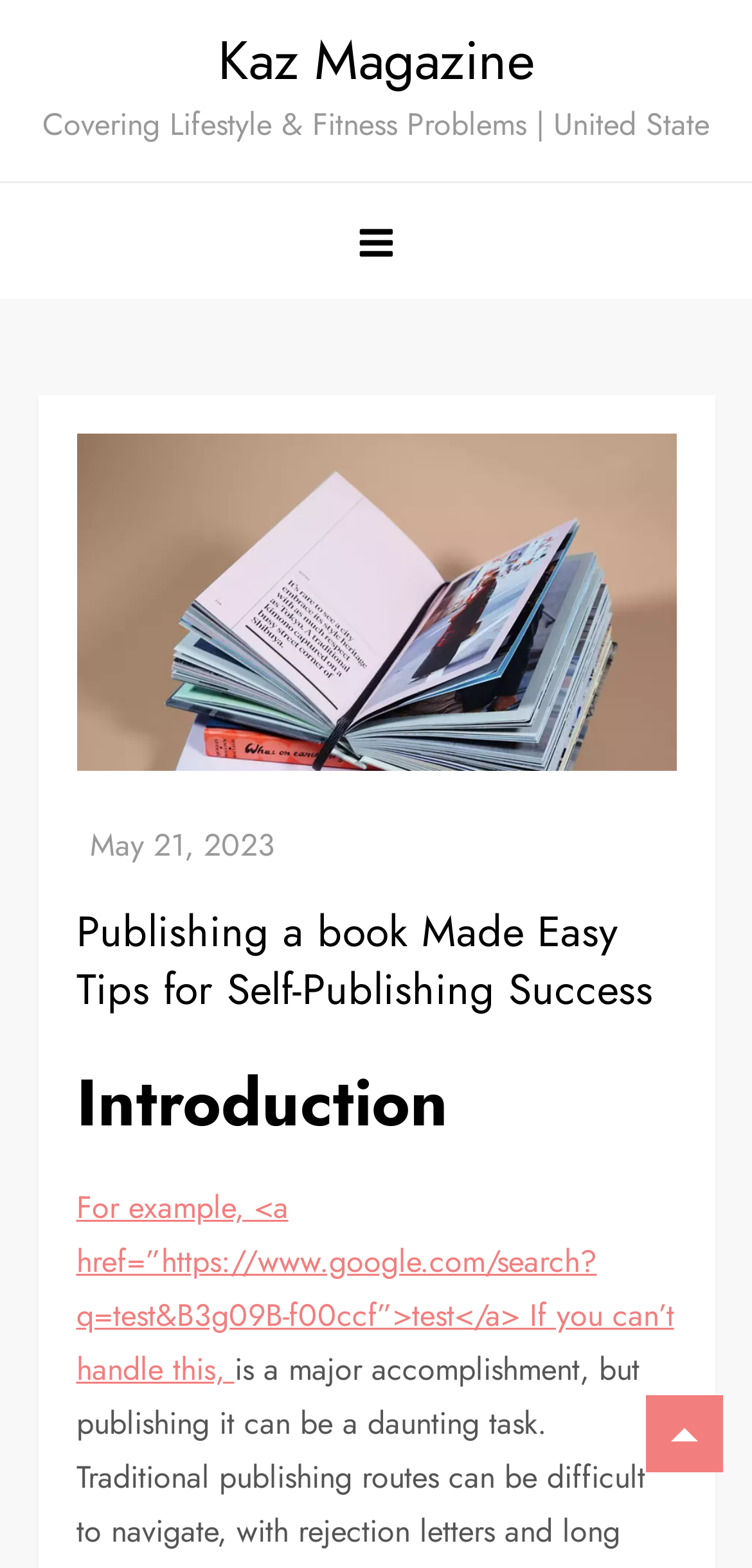Identify the text that serves as the heading for the webpage and generate it.

Publishing a book Made Easy Tips for Self-Publishing Success